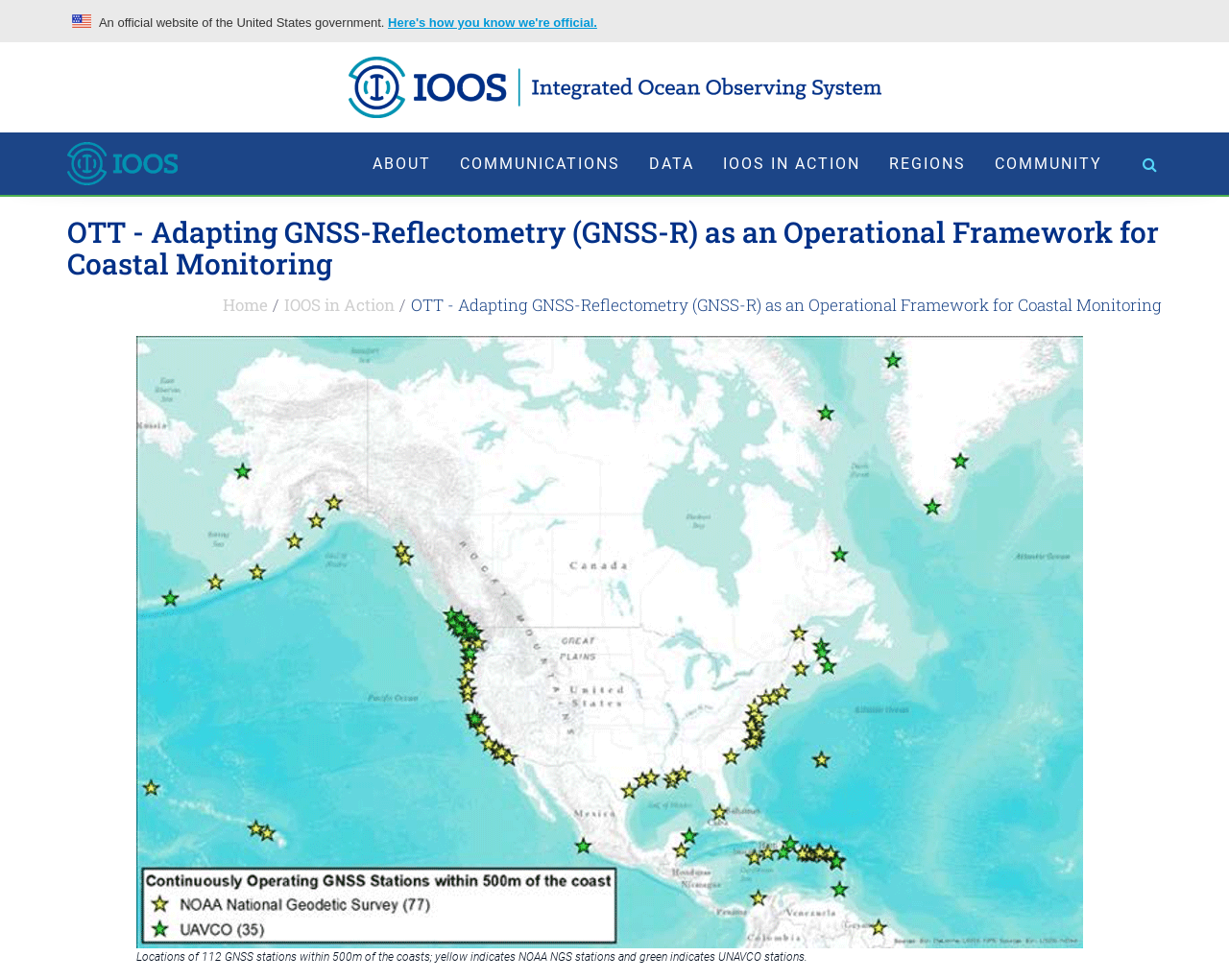Give a detailed account of the webpage's layout and content.

This webpage is about adapting Global Navigation Satellite System (GNSS) for coastal monitoring. At the top left corner, there is an American flag image, accompanied by a text stating that this is an official website of the United States government. Next to it, there is an IOOS logo image. 

Below these elements, there is a horizontal navigation menu with links to different sections, including "The U.S. Integrated Ocean Observing System (IOOS)", "ABOUT", "COMMUNICATIONS", "DATA", "IOOS IN ACTION", "REGIONS", and "COMMUNITY". 

On the left side, there is a section with a heading "OTT - Adapting GNSS-Reflectometry (GNSS-R) as an Operational Framework for Coastal Monitoring". Below this heading, there are two links, "Home" and "IOOS in Action". 

In the main content area, there is a text stating the system status as NORMAL, with links to check individual assets and information. There is also a link to "ioos.us" and "Environmental Sensor Map". 

At the bottom of the page, there is a description of a graphical element, explaining the locations of 112 GNSS stations within 500m of the coasts, with different colors indicating different types of stations.